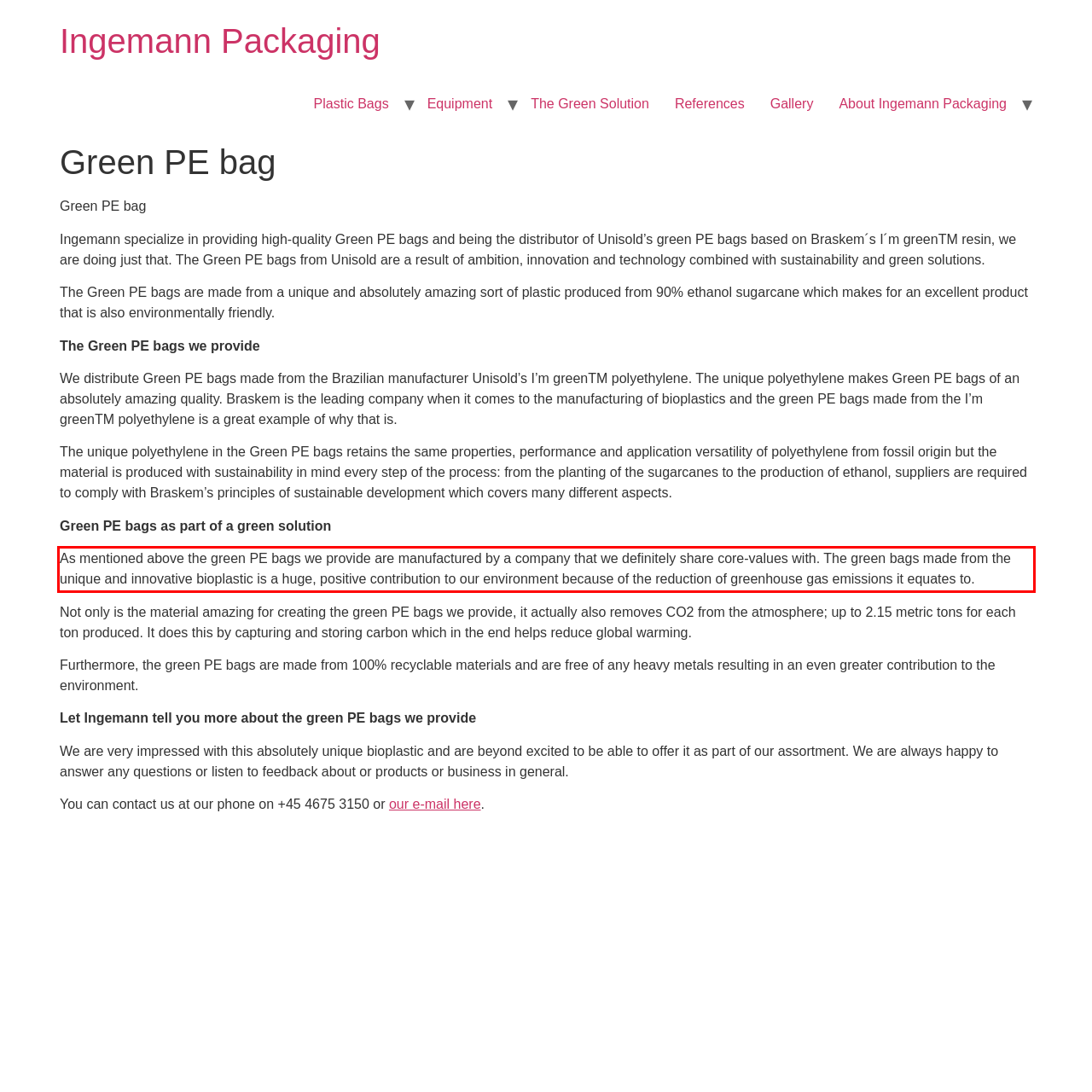You have a screenshot of a webpage where a UI element is enclosed in a red rectangle. Perform OCR to capture the text inside this red rectangle.

As mentioned above the green PE bags we provide are manufactured by a company that we definitely share core-values with. The green bags made from the unique and innovative bioplastic is a huge, positive contribution to our environment because of the reduction of greenhouse gas emissions it equates to.